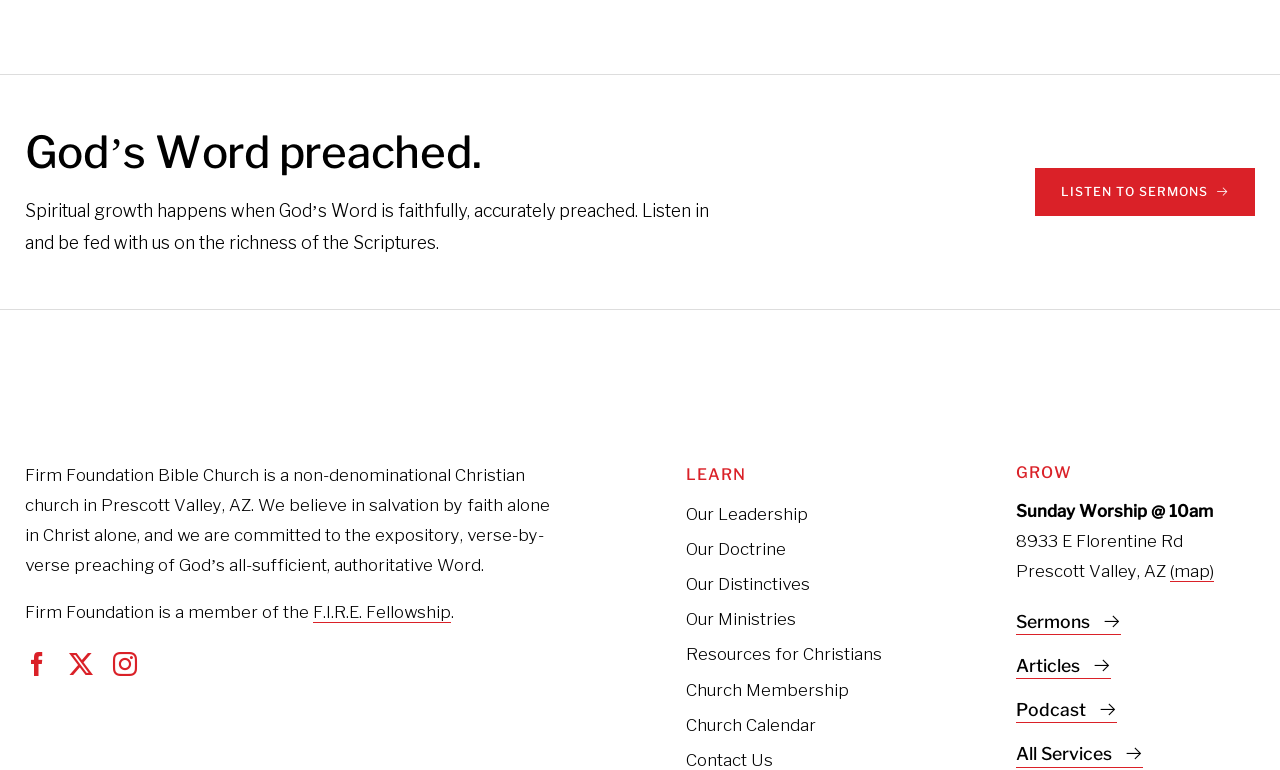Identify the bounding box coordinates for the region of the element that should be clicked to carry out the instruction: "Read articles". The bounding box coordinates should be four float numbers between 0 and 1, i.e., [left, top, right, bottom].

[0.794, 0.851, 0.868, 0.882]